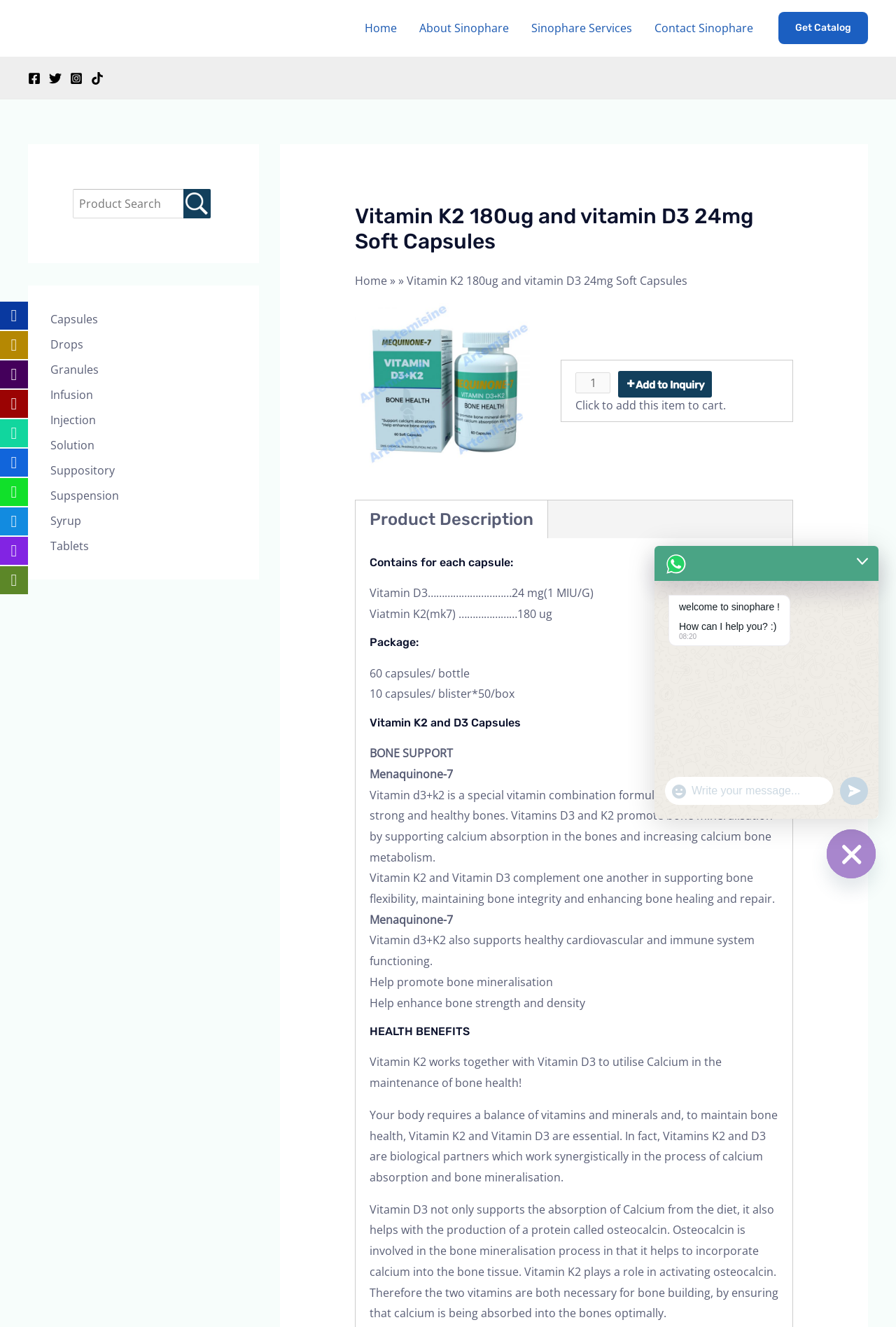Provide a one-word or short-phrase response to the question:
What is the company name of the website?

Sinophare Bio-technology Co., Ltd